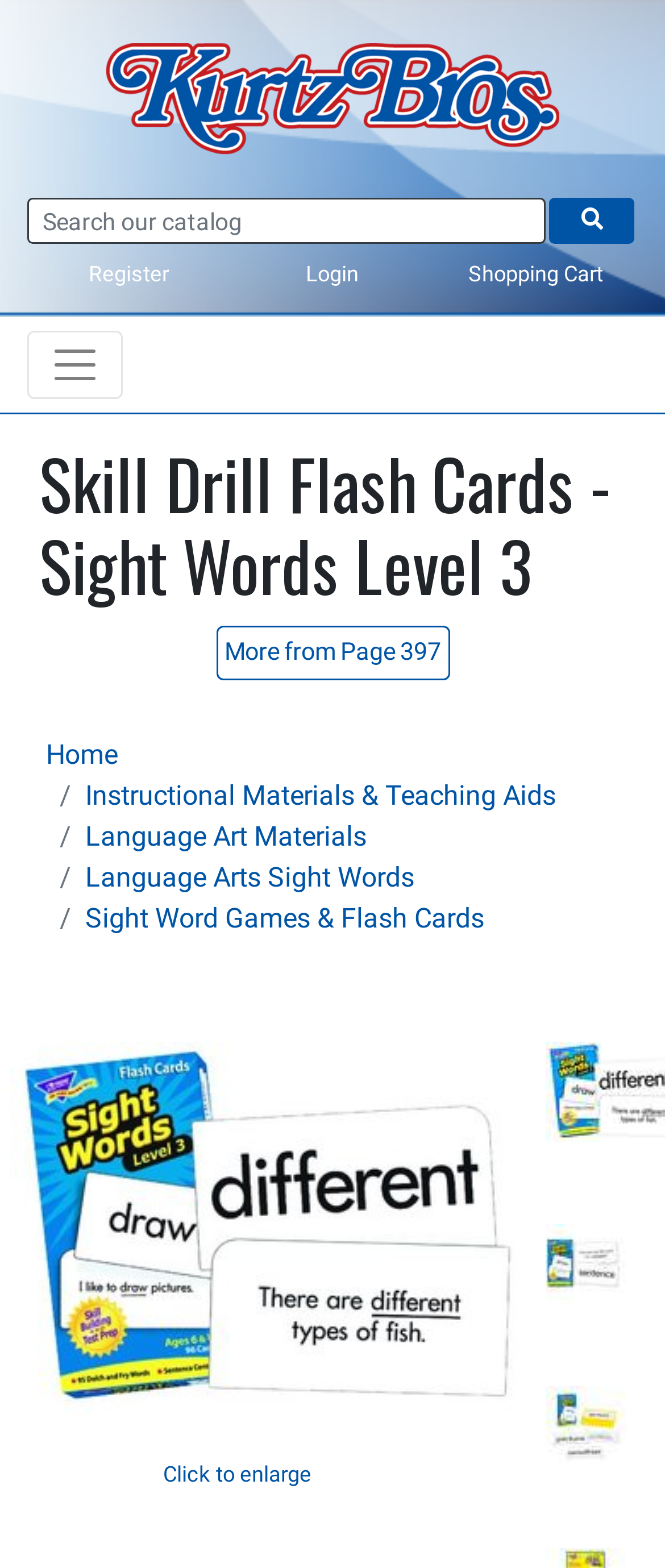Determine the bounding box coordinates of the target area to click to execute the following instruction: "Toggle navigation."

[0.041, 0.211, 0.185, 0.255]